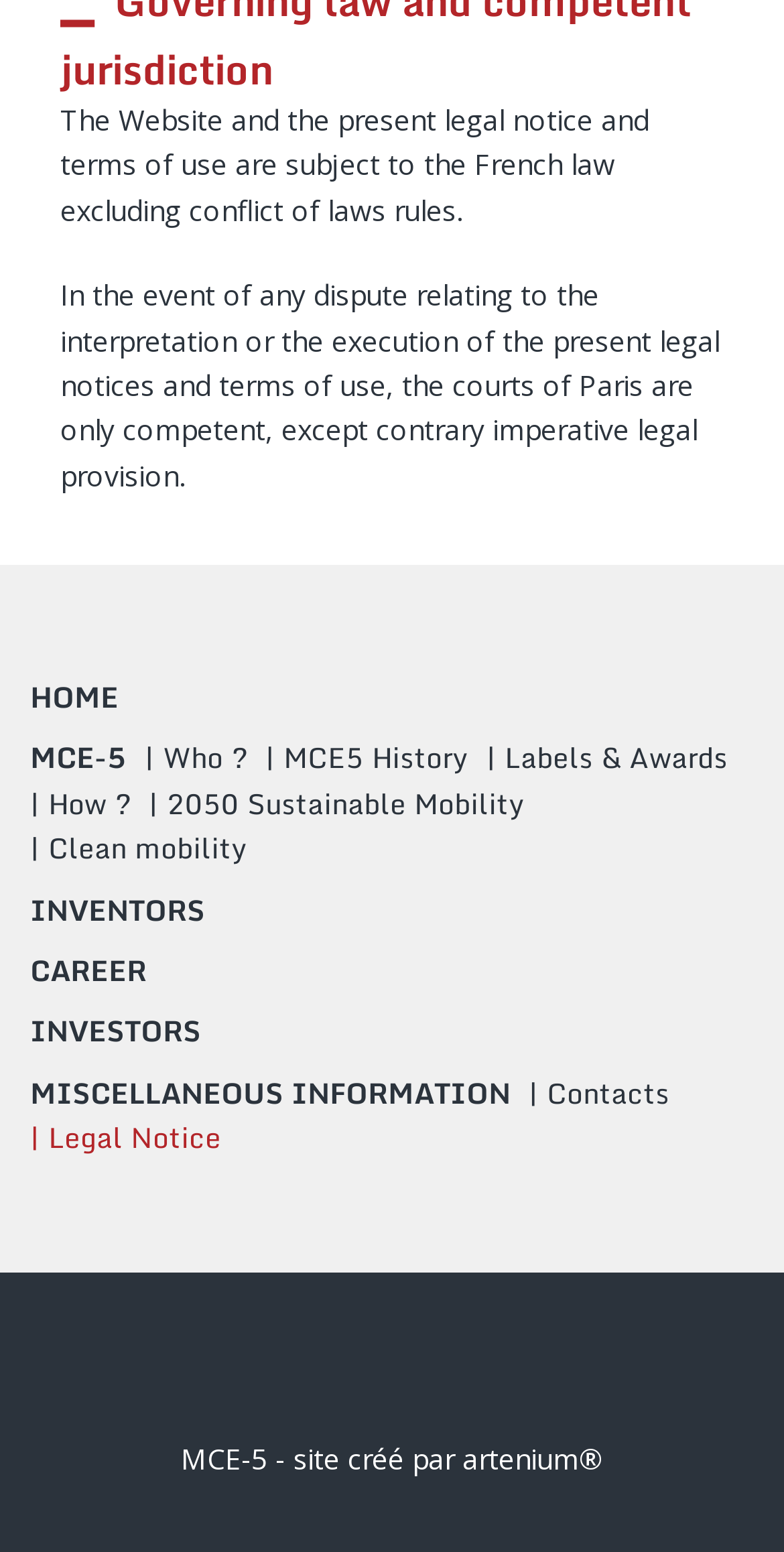Please identify the bounding box coordinates of the element's region that needs to be clicked to fulfill the following instruction: "explore 2050 sustainable mobility". The bounding box coordinates should consist of four float numbers between 0 and 1, i.e., [left, top, right, bottom].

[0.19, 0.502, 0.669, 0.532]